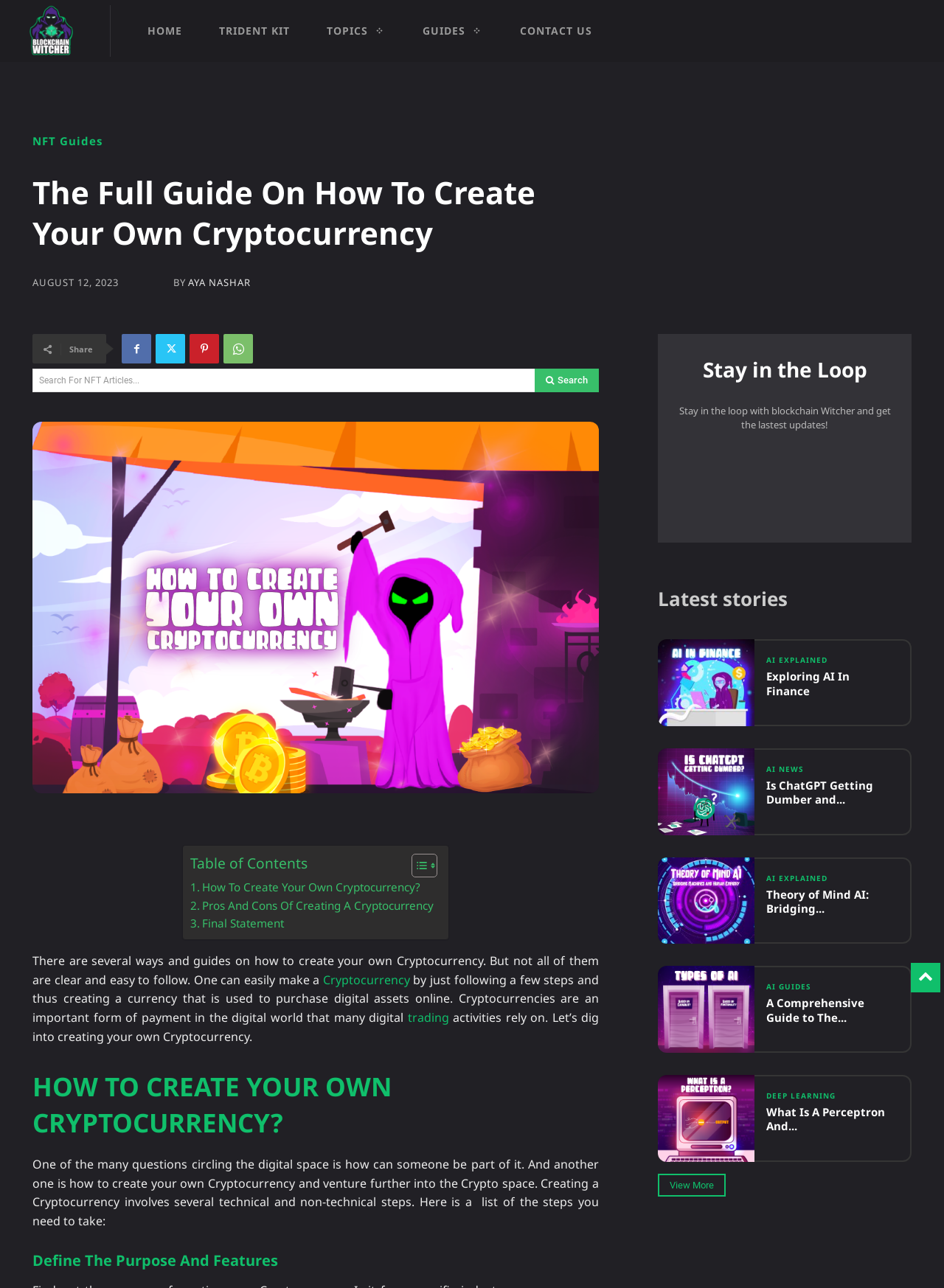Respond with a single word or phrase to the following question: What is the title of the latest story below the 'Latest stories' heading?

Exploring AI In Finance